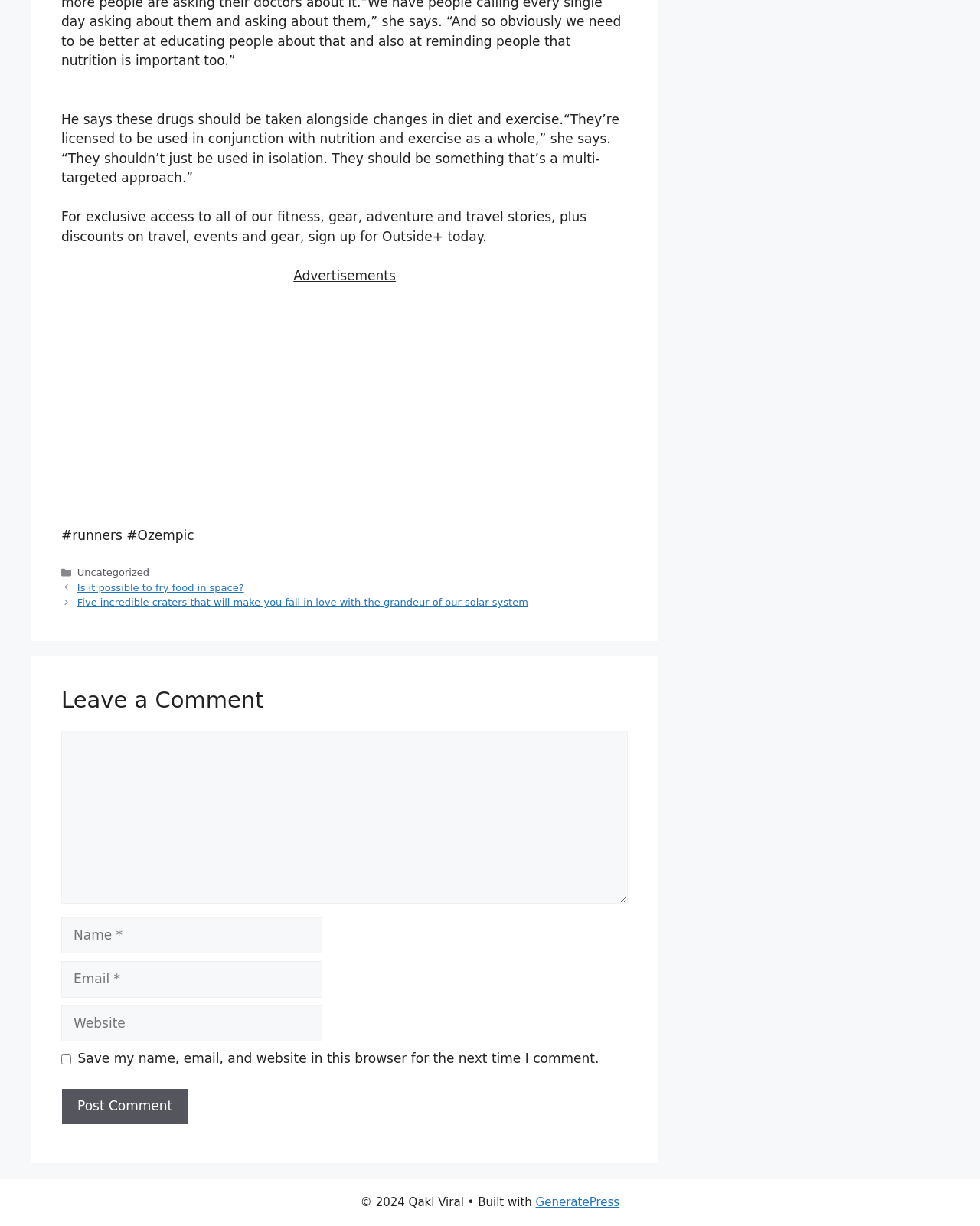Find the coordinates for the bounding box of the element with this description: "PRIVACY POLICY".

None